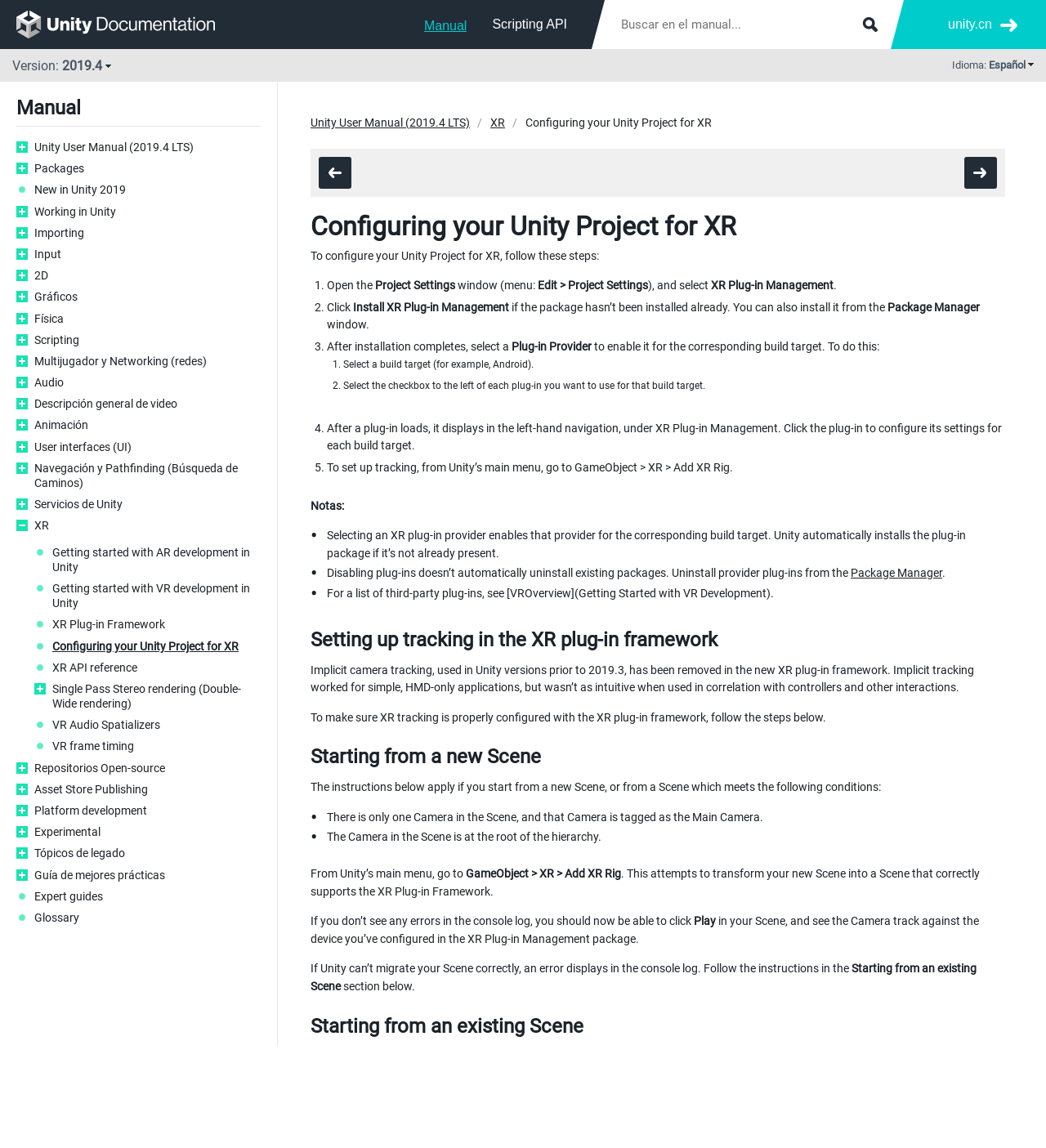Respond to the question below with a single word or phrase: What is the purpose of the 'XR Plug-in Management' section?

To enable XR plug-ins for build targets